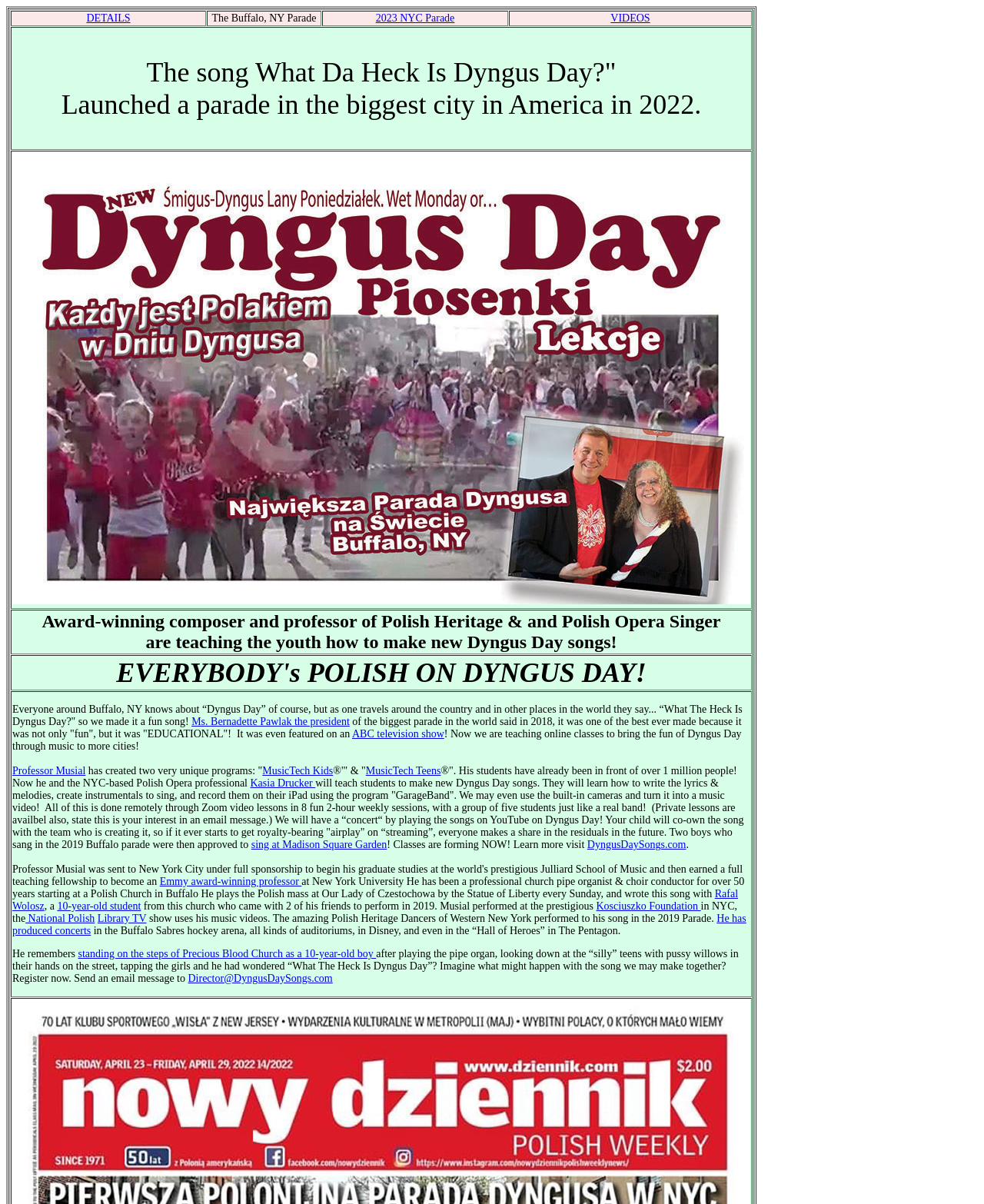Locate the bounding box coordinates of the clickable part needed for the task: "Click on 2023 NYC Parade link".

[0.382, 0.01, 0.462, 0.02]